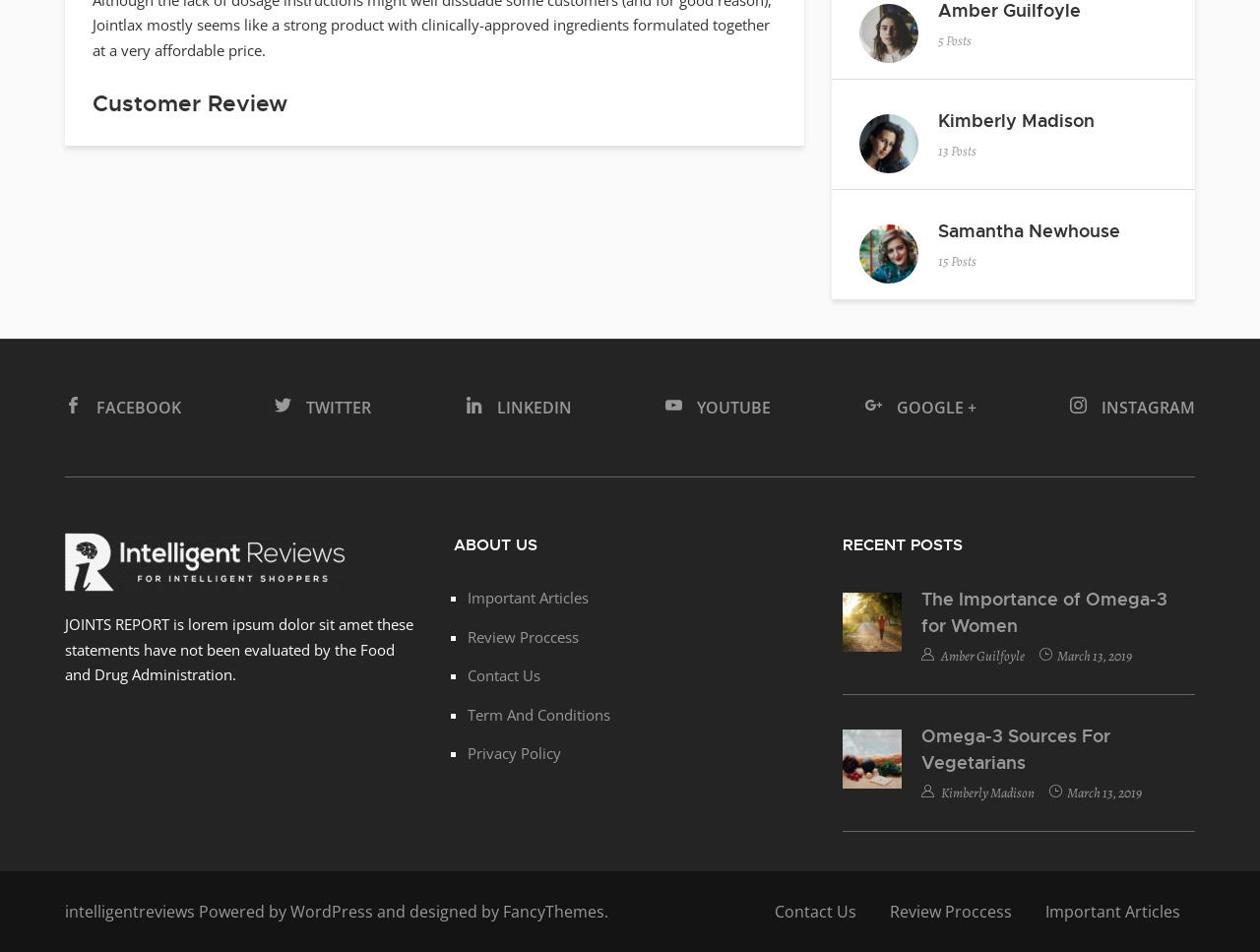Please identify the bounding box coordinates of the element's region that I should click in order to complete the following instruction: "Click on the 'FACEBOOK' link". The bounding box coordinates consist of four float numbers between 0 and 1, i.e., [left, top, right, bottom].

[0.052, 0.417, 0.144, 0.44]